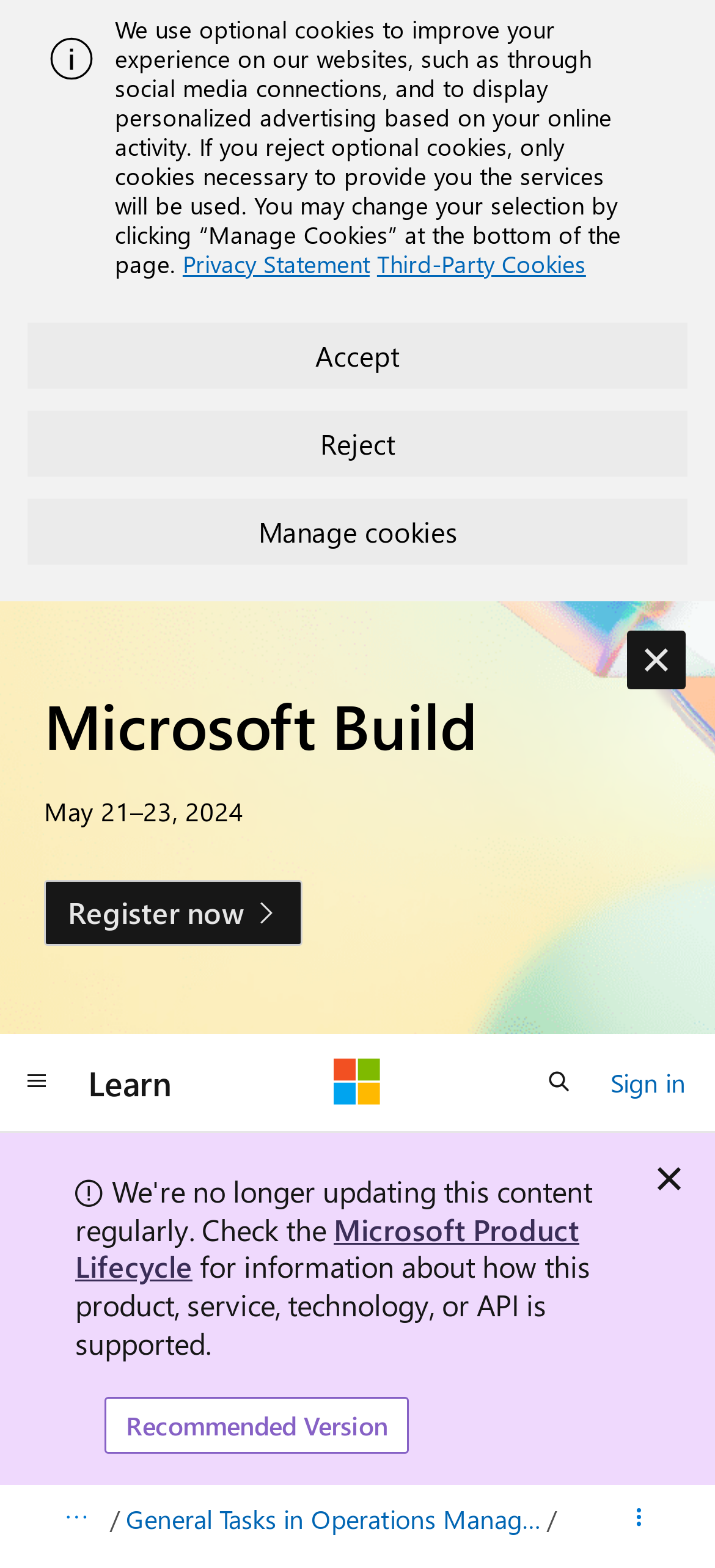Identify the bounding box coordinates of the region that needs to be clicked to carry out this instruction: "Sign in to the website". Provide these coordinates as four float numbers ranging from 0 to 1, i.e., [left, top, right, bottom].

[0.854, 0.675, 0.959, 0.705]